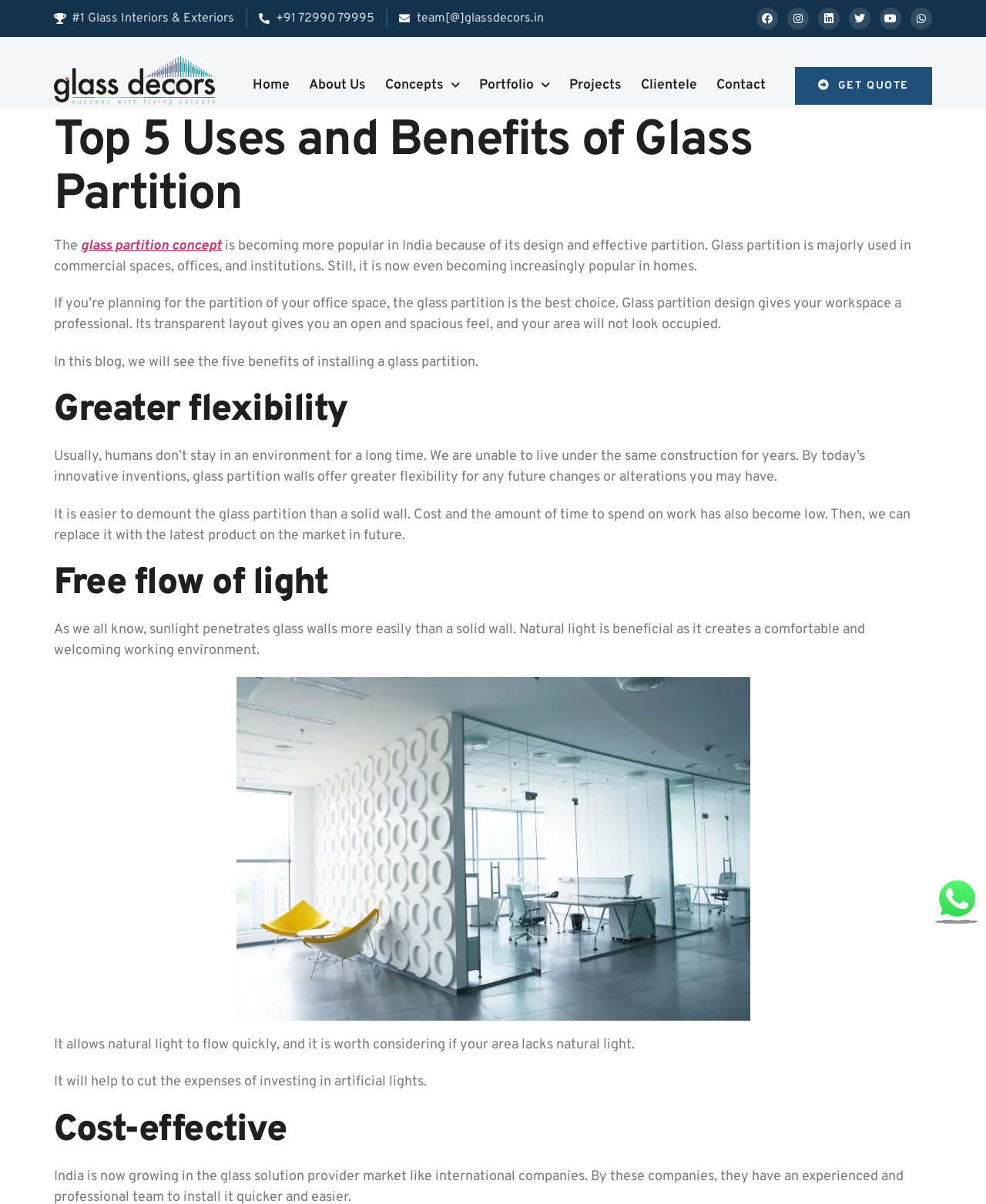Provide a thorough and detailed response to the question by examining the image: 
What is one of the benefits of glass partition?

According to the webpage, one of the benefits of glass partition is greater flexibility, as it is easier to demount and replace with new products in the future, making it a convenient option for future changes or alterations.